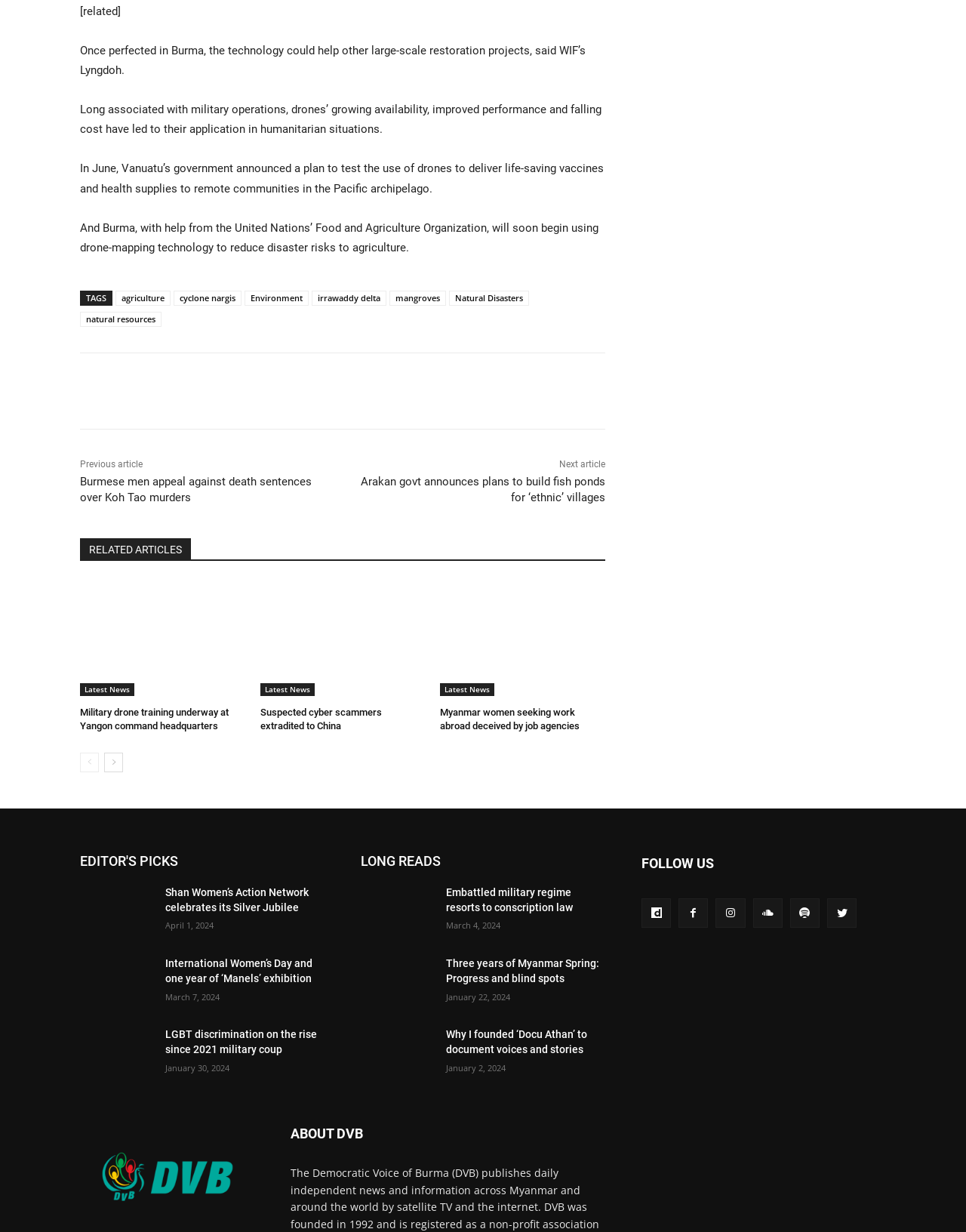Please indicate the bounding box coordinates for the clickable area to complete the following task: "Go to the next page". The coordinates should be specified as four float numbers between 0 and 1, i.e., [left, top, right, bottom].

[0.108, 0.611, 0.127, 0.627]